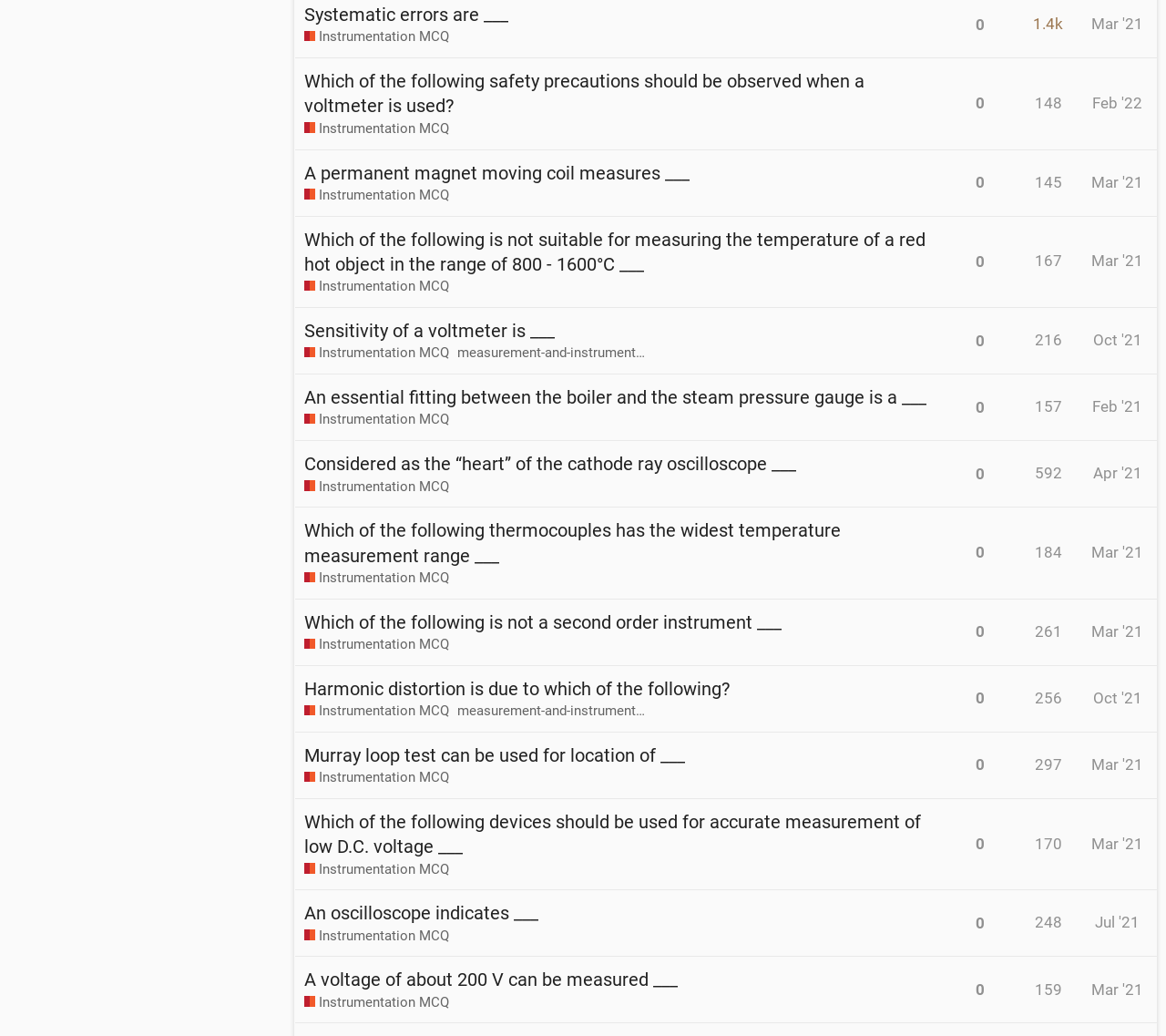Can you determine the bounding box coordinates of the area that needs to be clicked to fulfill the following instruction: "View the Eurasian lynx image"?

None